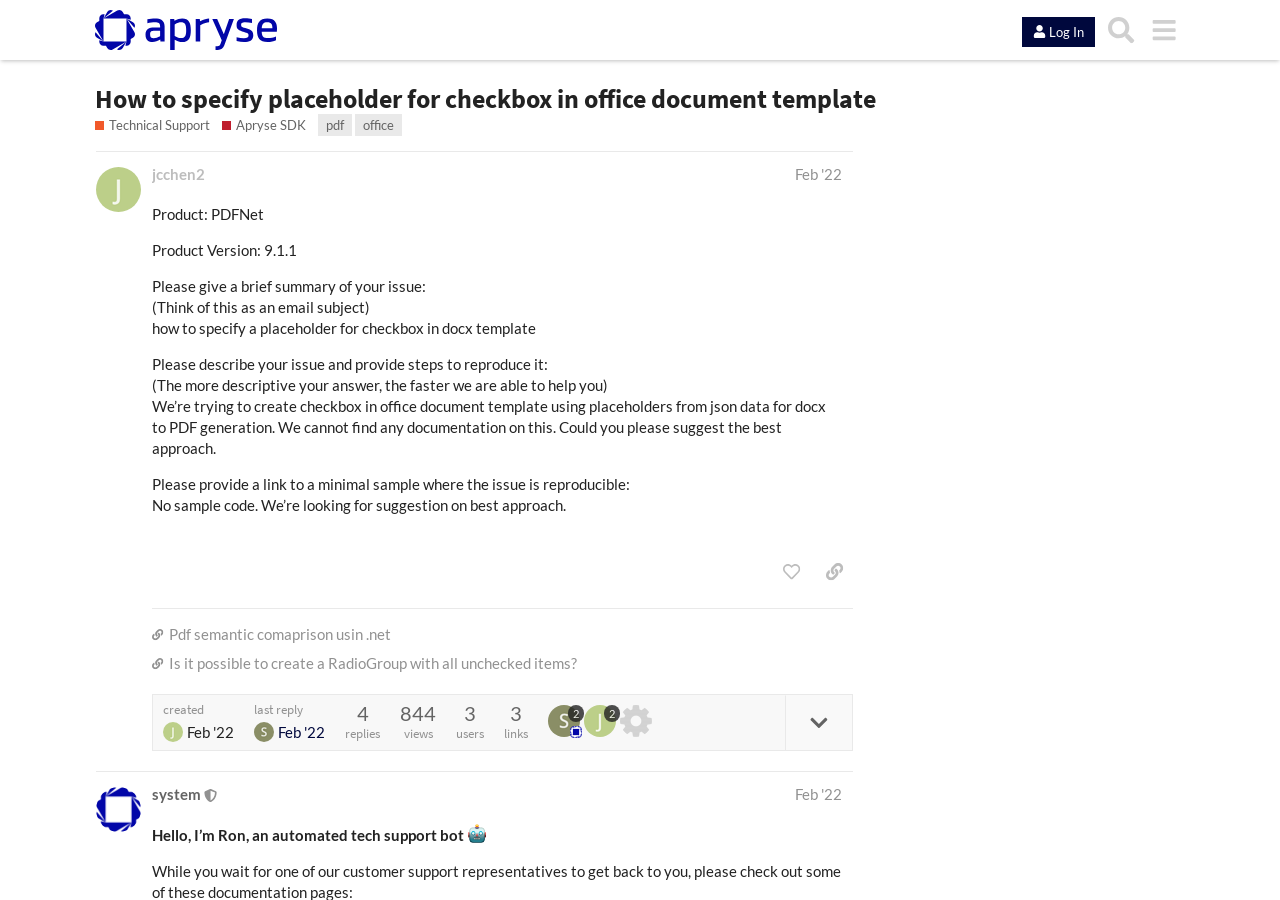Locate the bounding box coordinates of the area that needs to be clicked to fulfill the following instruction: "Click on the 'expand topic details' button". The coordinates should be in the format of four float numbers between 0 and 1, namely [left, top, right, bottom].

[0.613, 0.772, 0.666, 0.833]